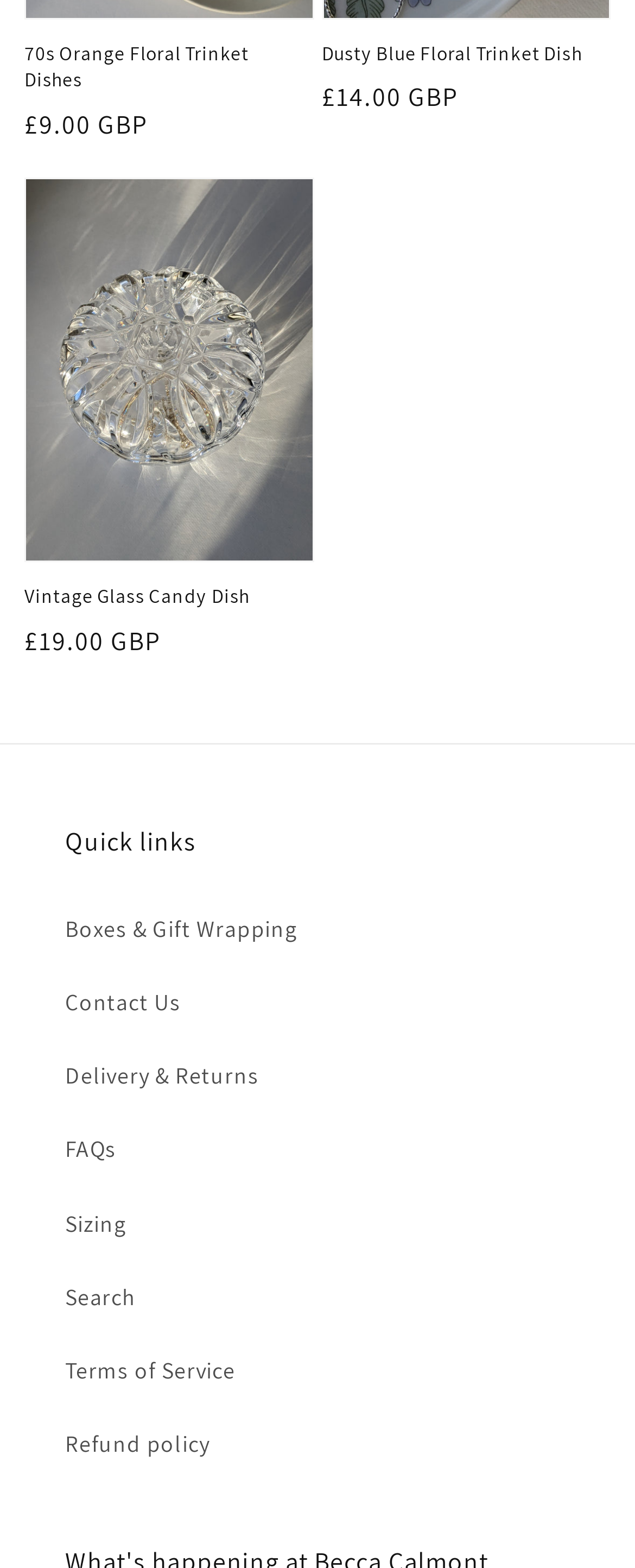What is the price of the 70s Orange Floral Trinket Dishes?
Using the information from the image, answer the question thoroughly.

I found the price of the 70s Orange Floral Trinket Dishes by looking at the StaticText element with the text '£9.00 GBP' which is located near the heading element with the text '70s Orange Floral Trinket Dishes'.